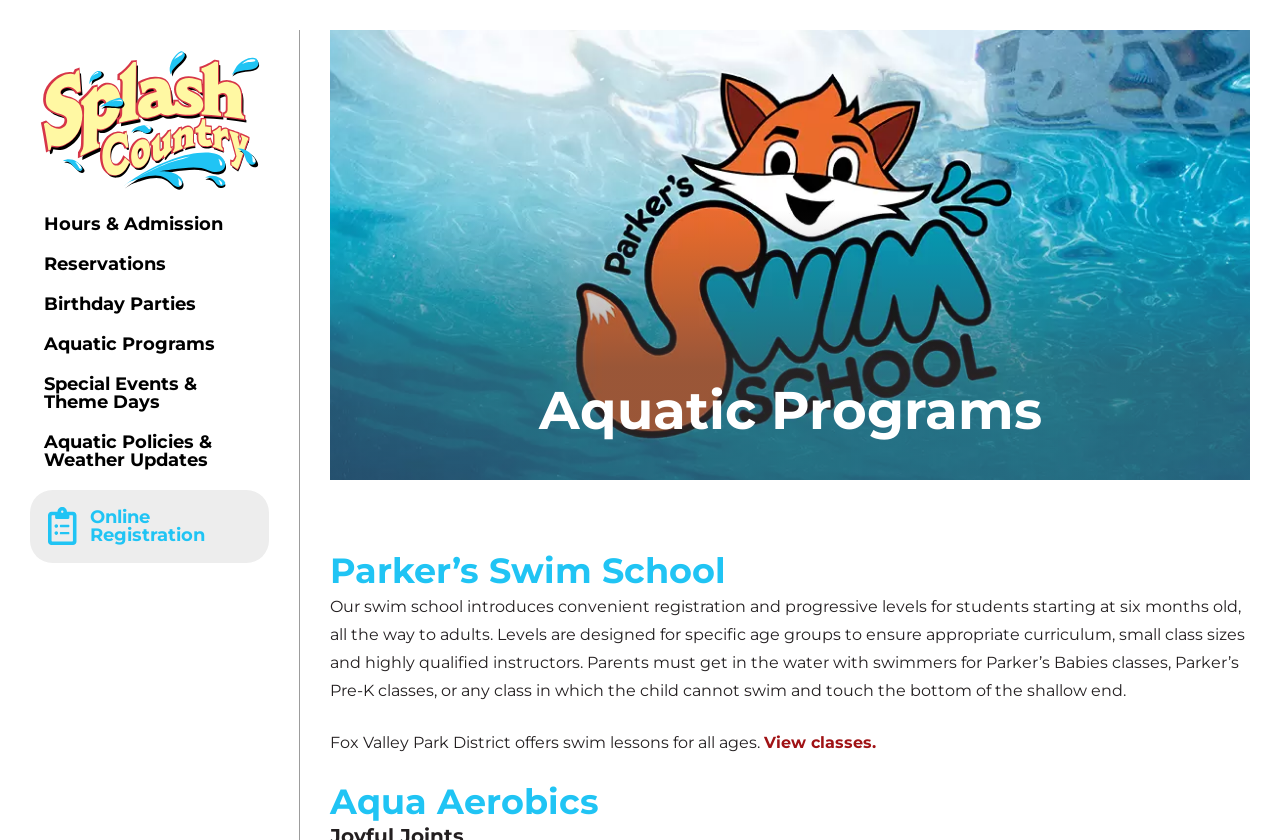What is the purpose of Parker’s Babies classes?
Answer with a single word or phrase, using the screenshot for reference.

For parents to get in the water with swimmers